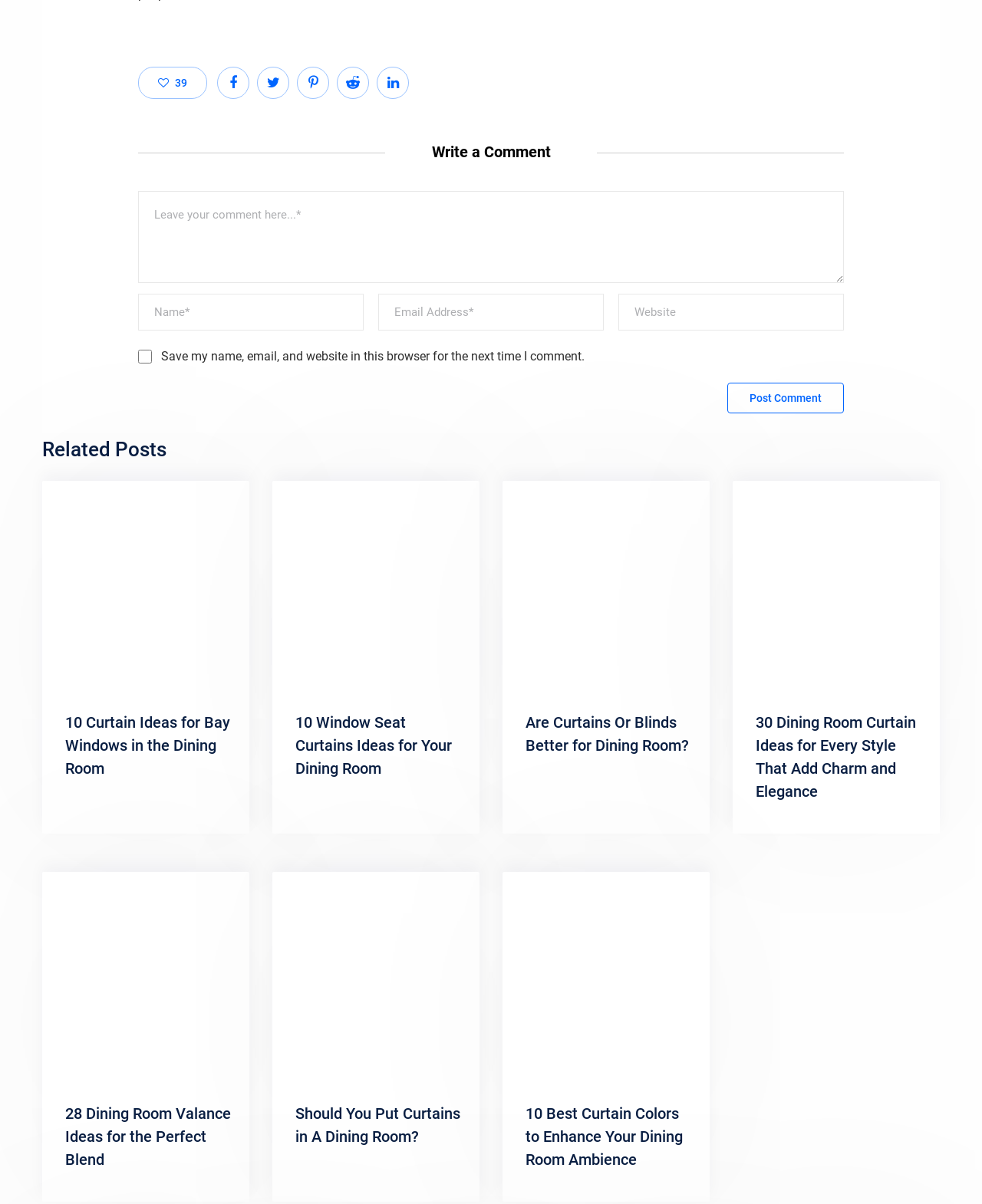Respond to the question with just a single word or phrase: 
What is the checkbox below the 'Email Address' text box for?

To save user data